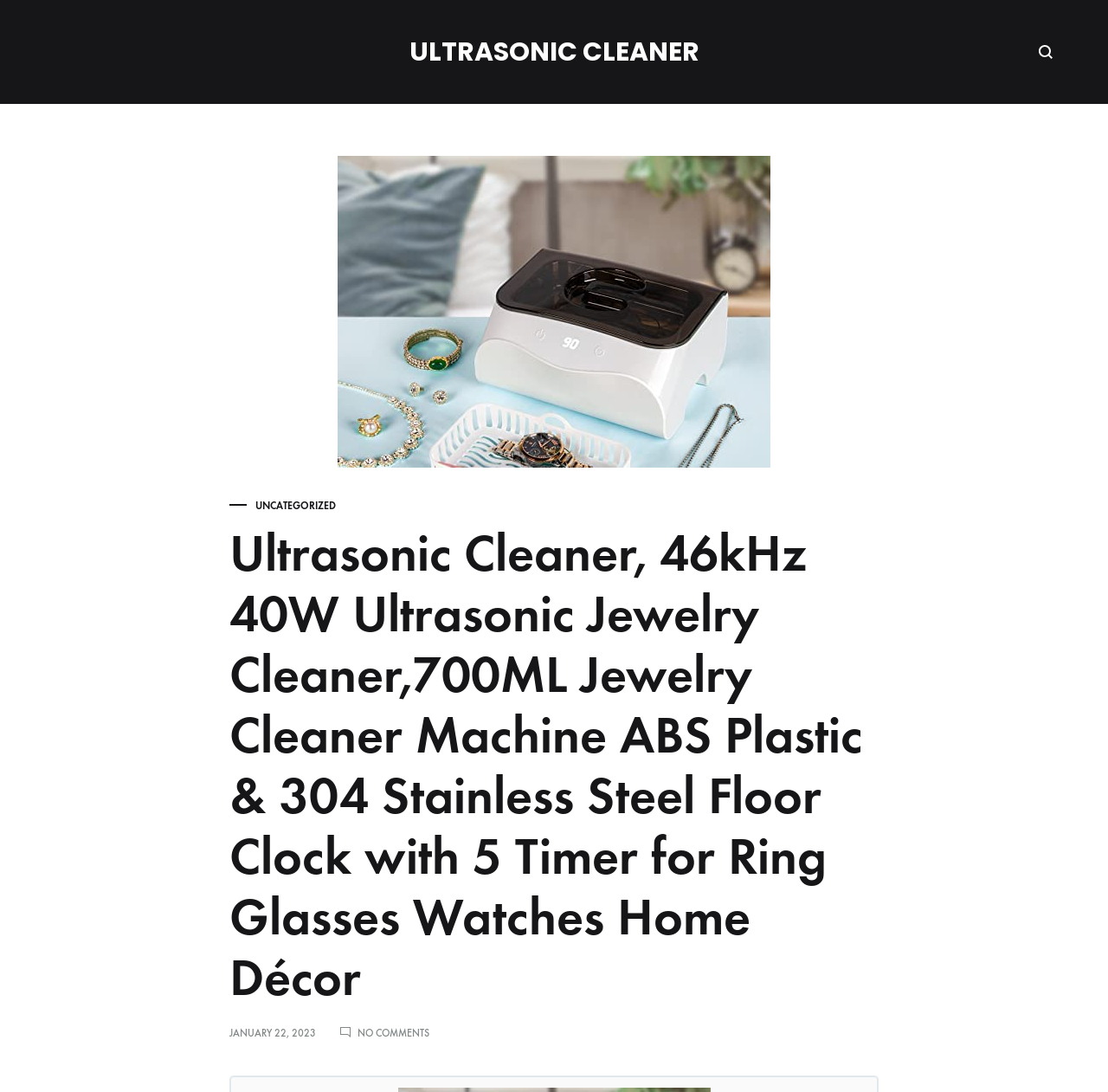How many timers does the product have?
Give a one-word or short phrase answer based on the image.

5